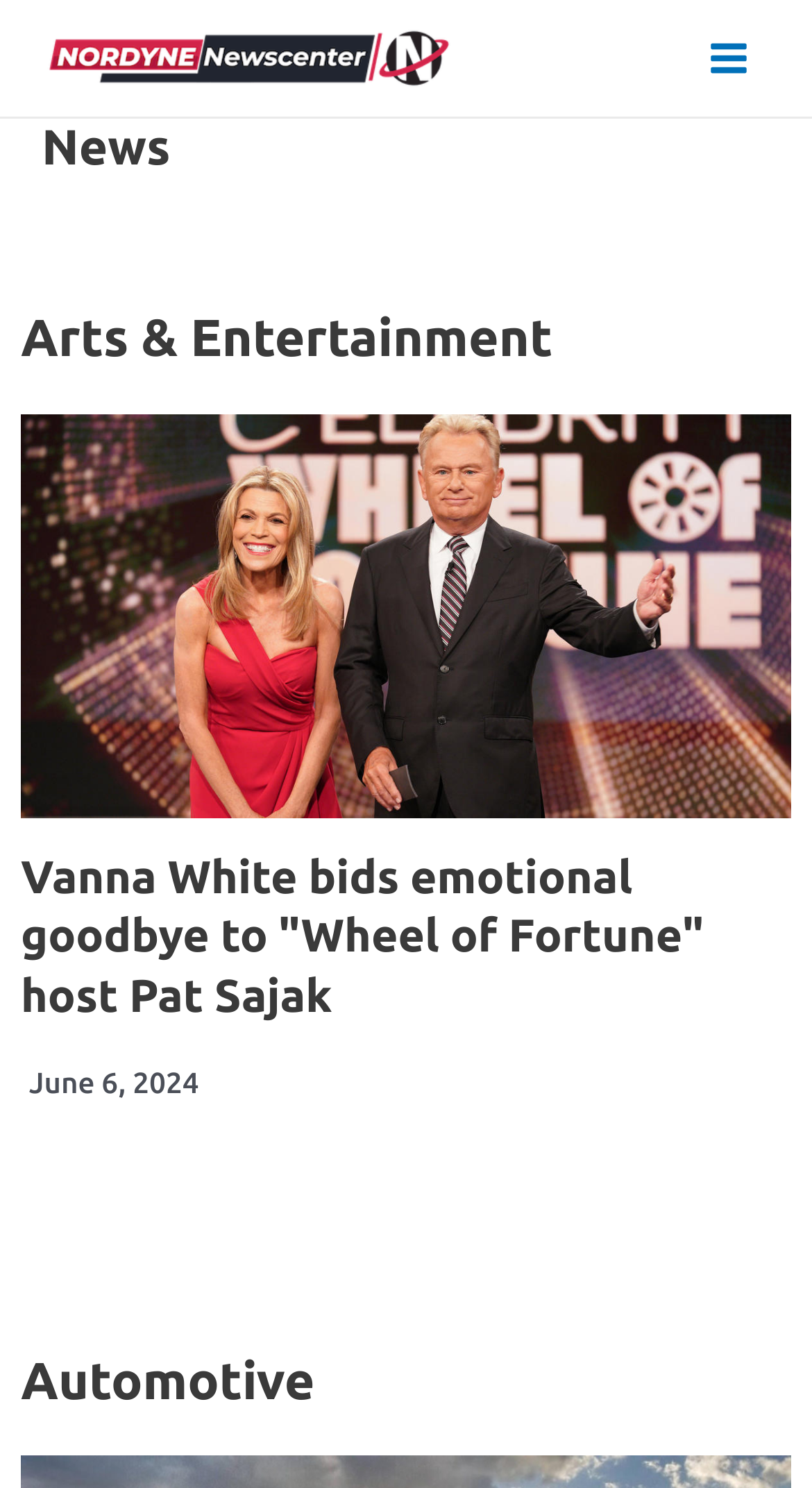What is the purpose of the main menu button?
Look at the screenshot and provide an in-depth answer.

I looked at the main menu button on the webpage and saw that it has an 'expanded' property, which suggests that it can be used to expand or collapse the menu.